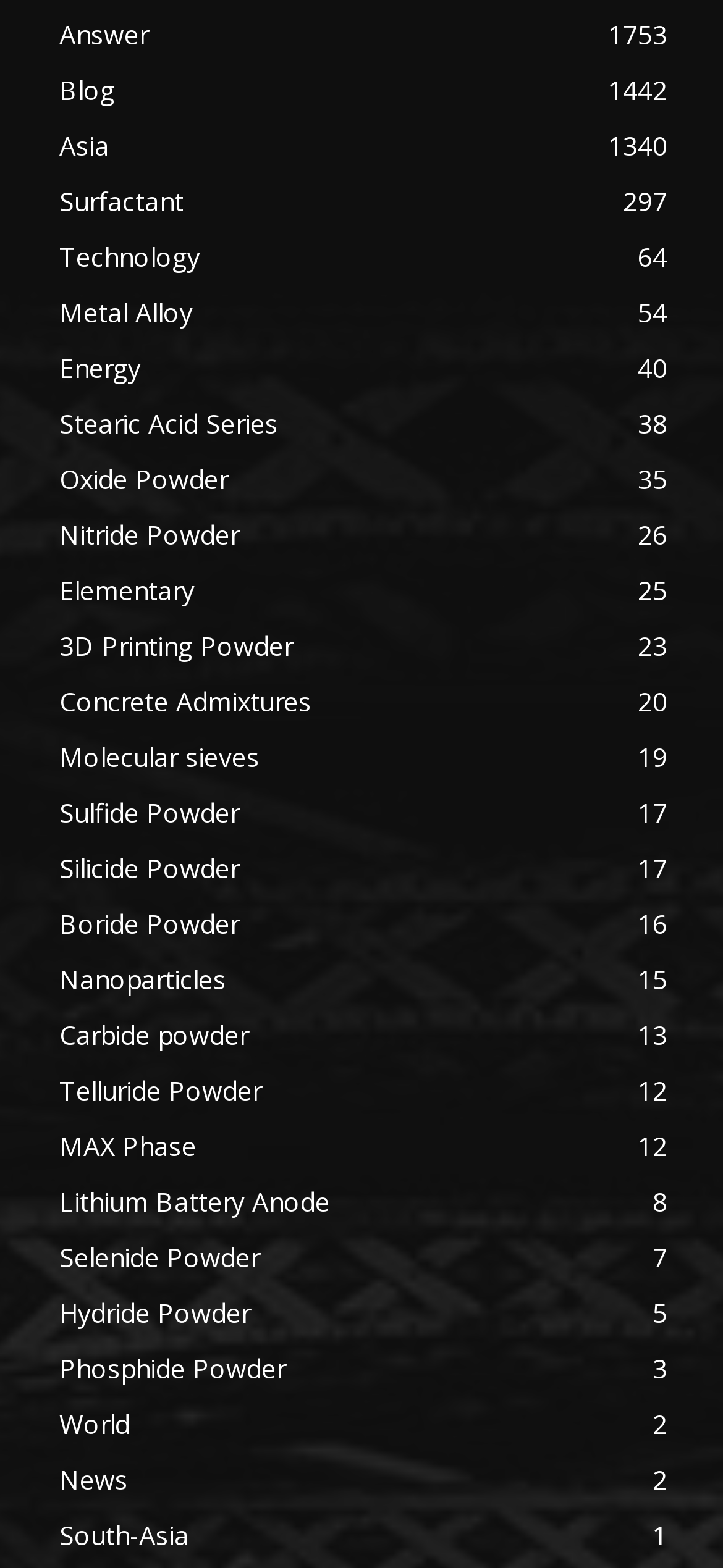Locate the coordinates of the bounding box for the clickable region that fulfills this instruction: "Learn about Surfactant 297".

[0.082, 0.117, 0.254, 0.14]